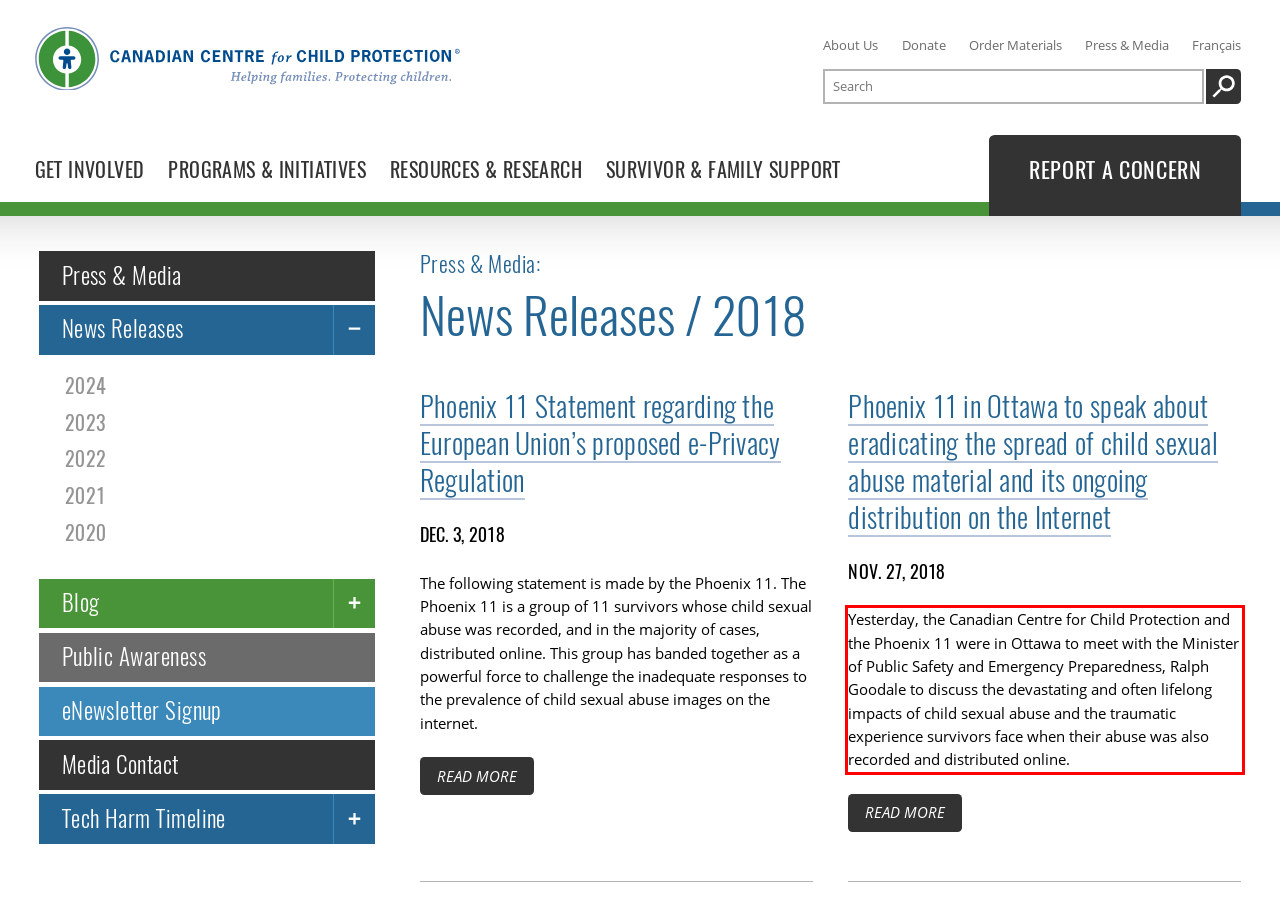From the provided screenshot, extract the text content that is enclosed within the red bounding box.

Yesterday, the Canadian Centre for Child Protection and the Phoenix 11 were in Ottawa to meet with the Minister of Public Safety and Emergency Preparedness, Ralph Goodale to discuss the devastating and often lifelong impacts of child sexual abuse and the traumatic experience survivors face when their abuse was also recorded and distributed online.